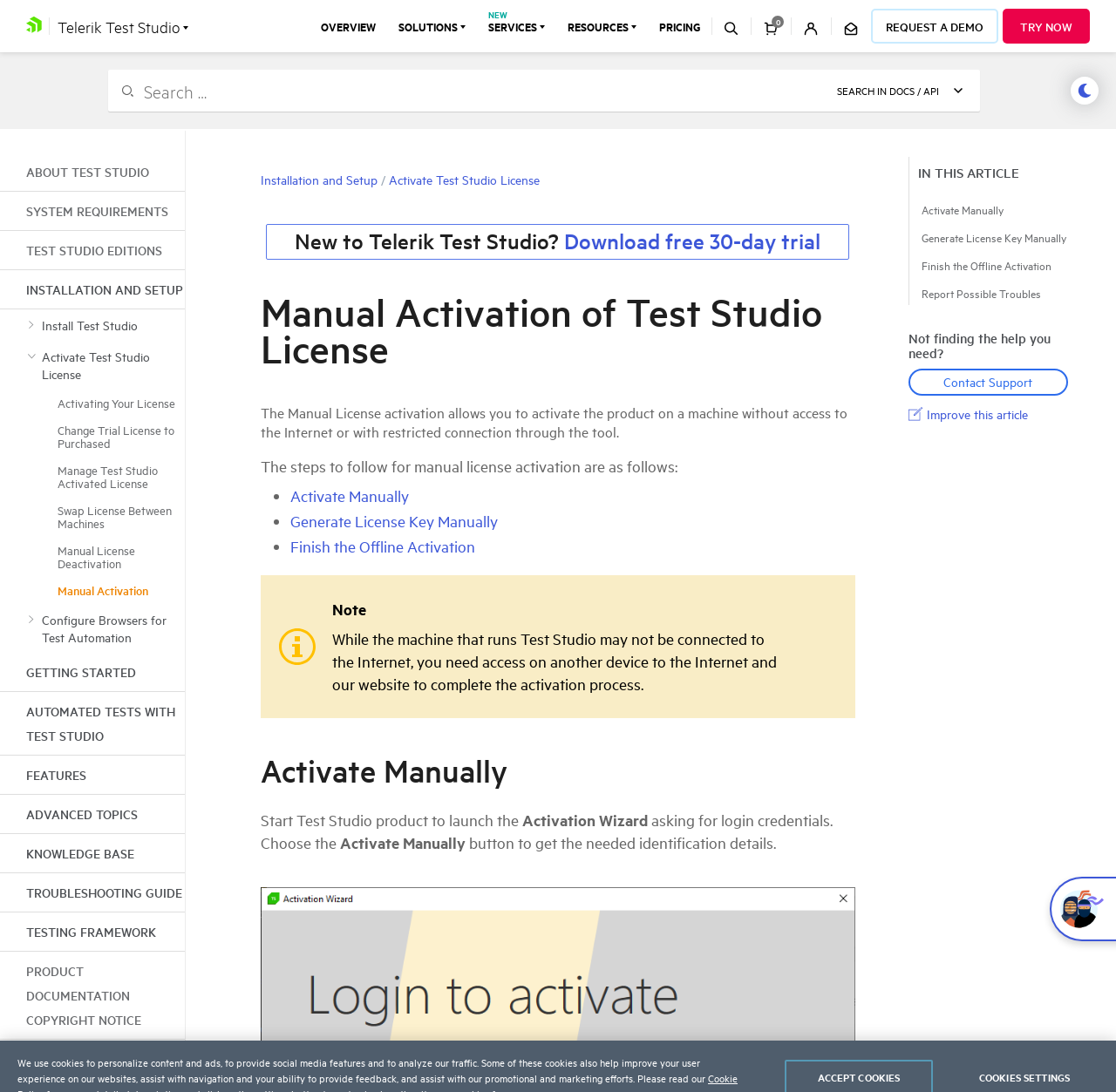From the element description: "Change Trial License to Purchased", extract the bounding box coordinates of the UI element. The coordinates should be expressed as four float numbers between 0 and 1, in the order [left, top, right, bottom].

[0.0, 0.383, 0.166, 0.417]